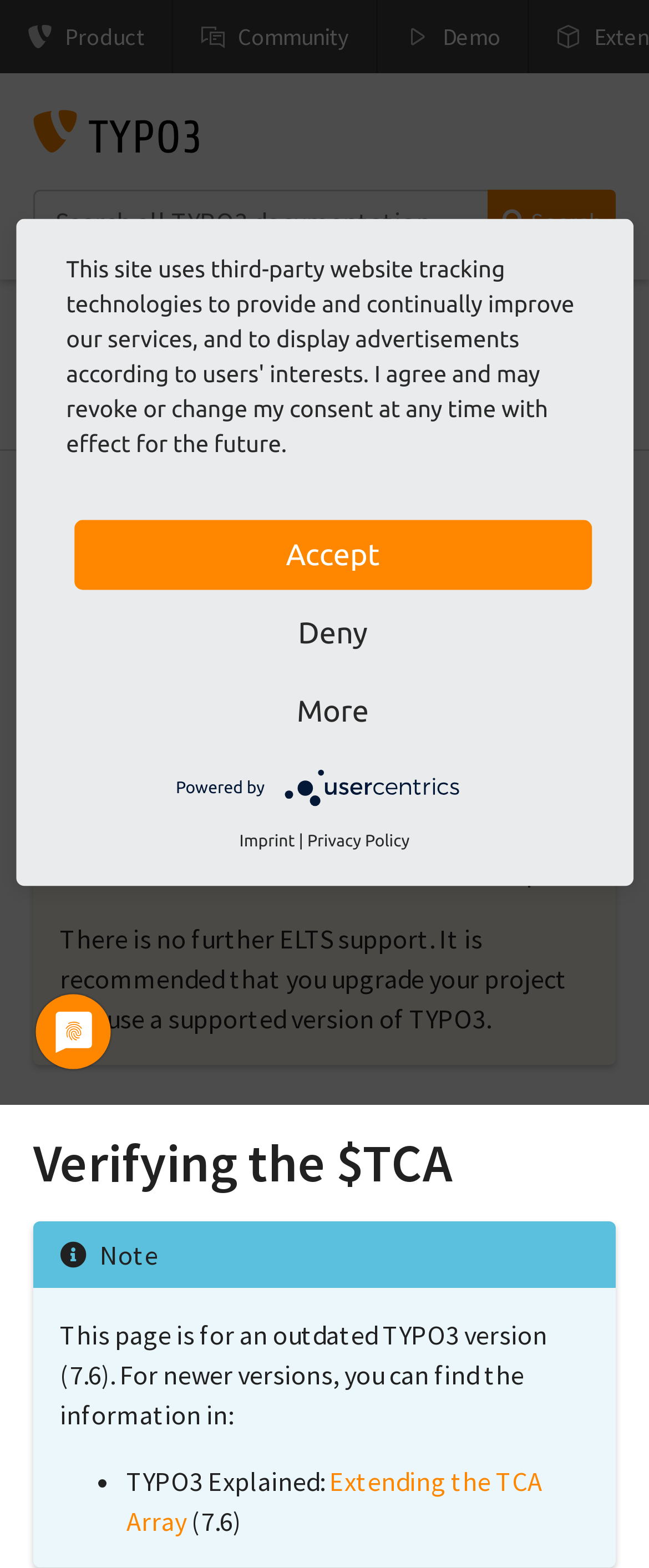Determine the main headline from the webpage and extract its text.

Verifying the $TCA